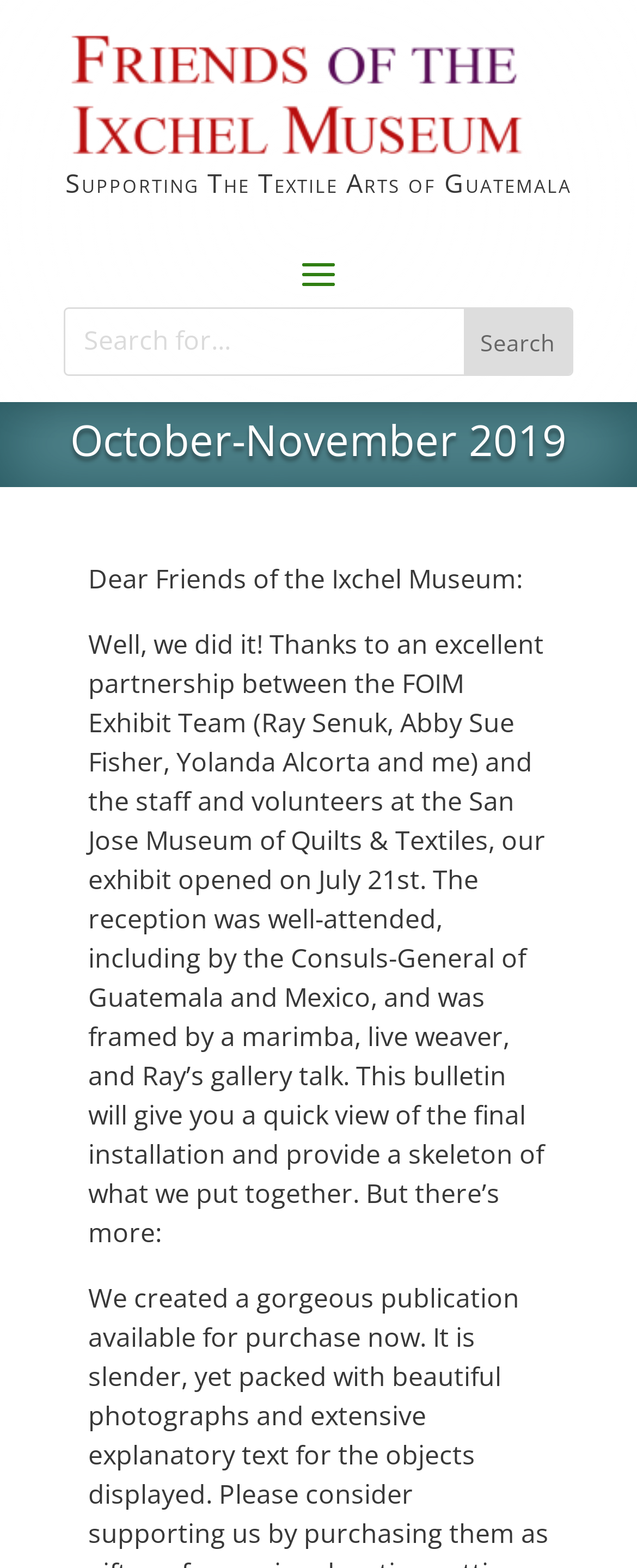Respond with a single word or phrase to the following question:
What is the name of the museum mentioned?

Ixchel Museum